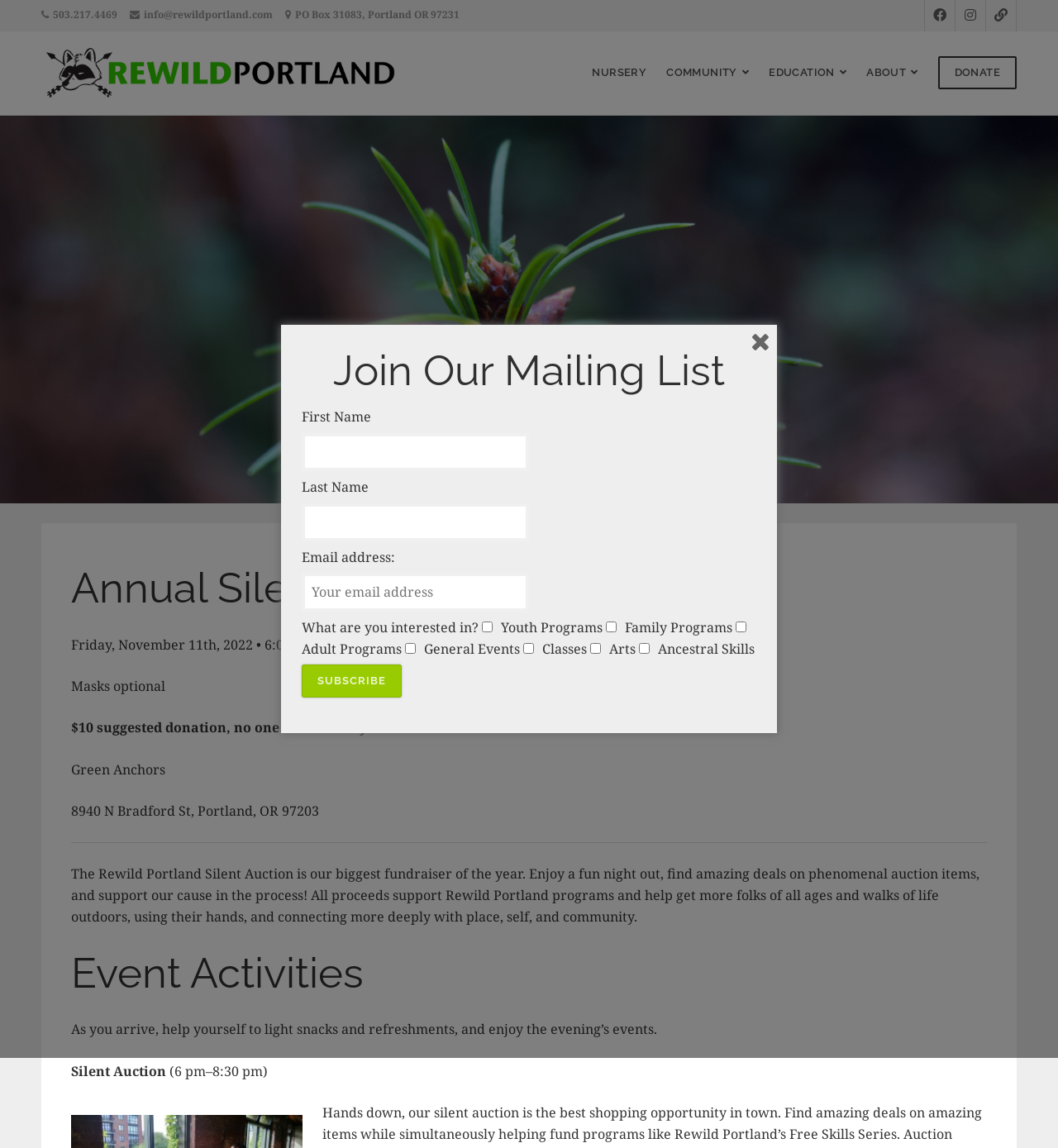Provide a one-word or one-phrase answer to the question:
What is the location of the event?

Green Anchors, 8940 N Bradford St, Portland, OR 97203